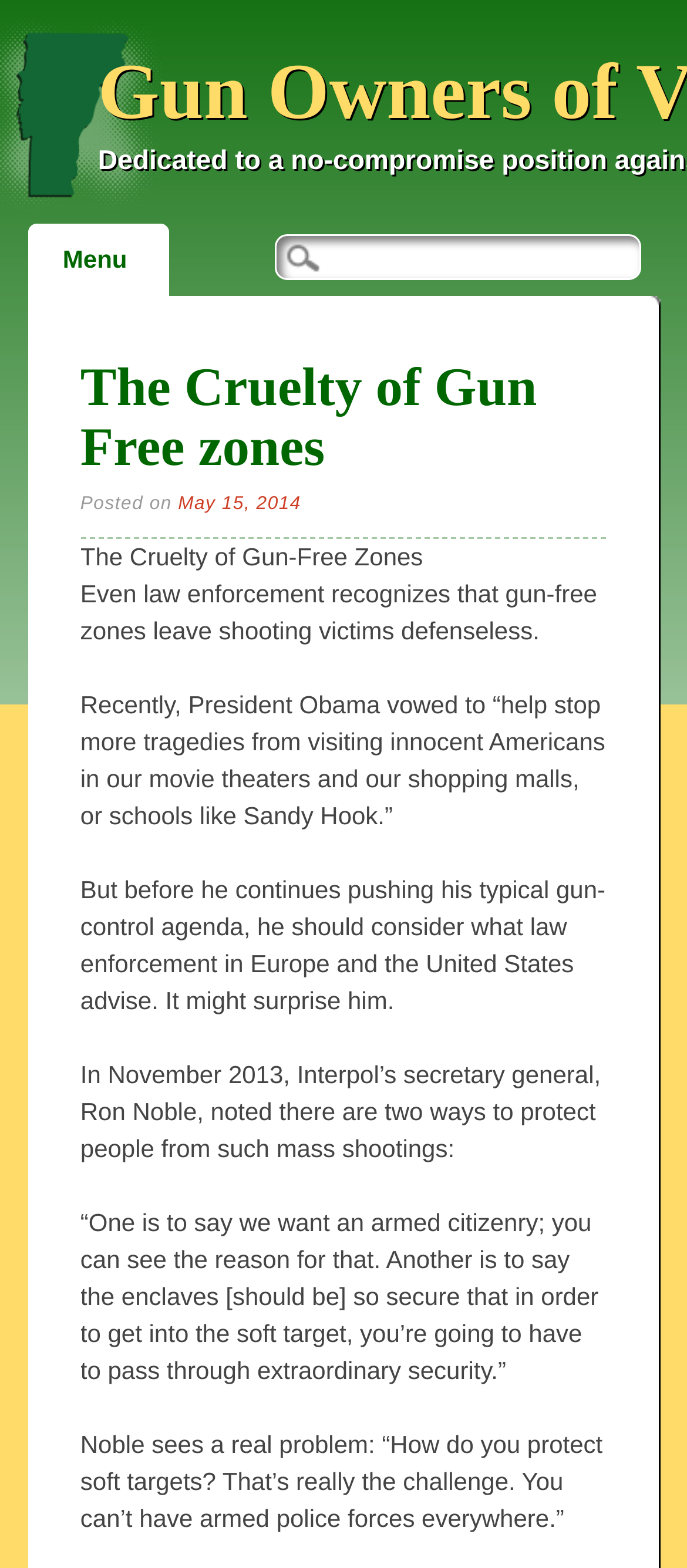Identify the bounding box coordinates for the UI element described as: "Skip to content".

[0.037, 0.144, 0.155, 0.209]